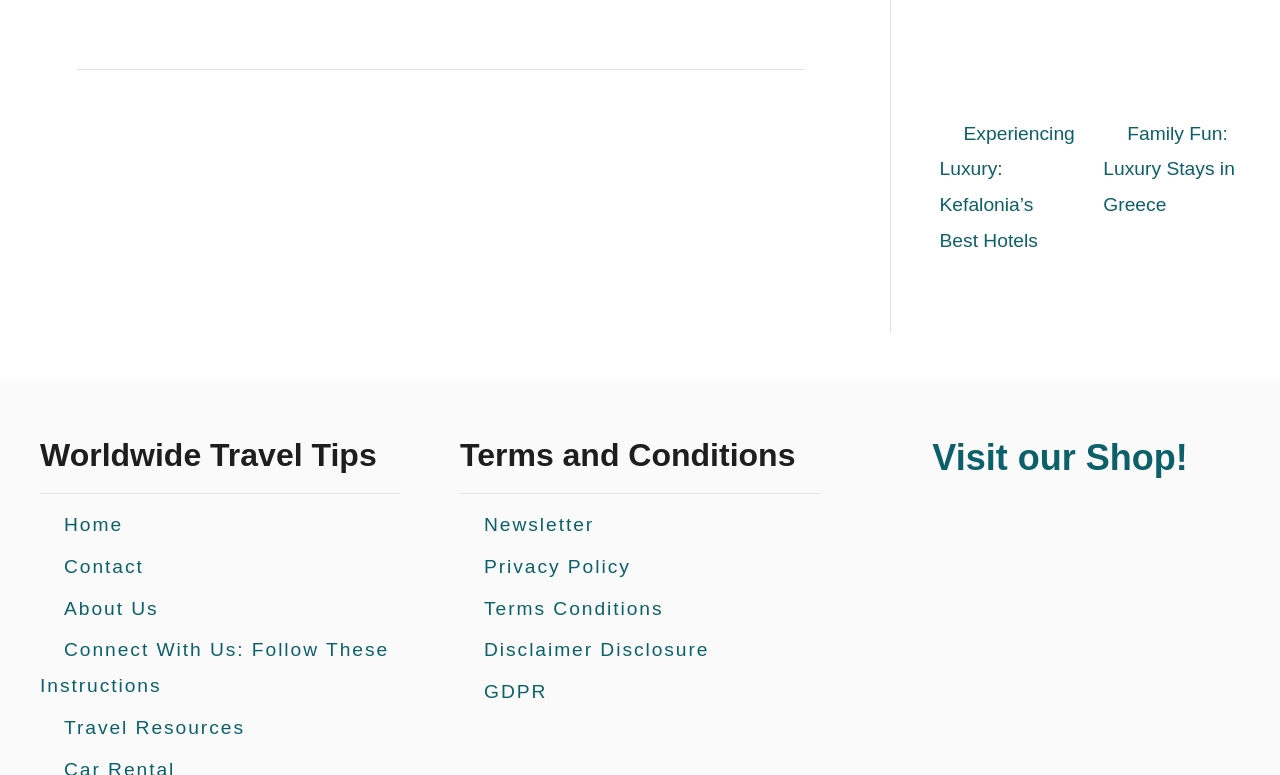Please locate the bounding box coordinates of the element's region that needs to be clicked to follow the instruction: "Explore 'Visit our Shop!'". The bounding box coordinates should be provided as four float numbers between 0 and 1, i.e., [left, top, right, bottom].

[0.728, 0.564, 0.928, 0.617]